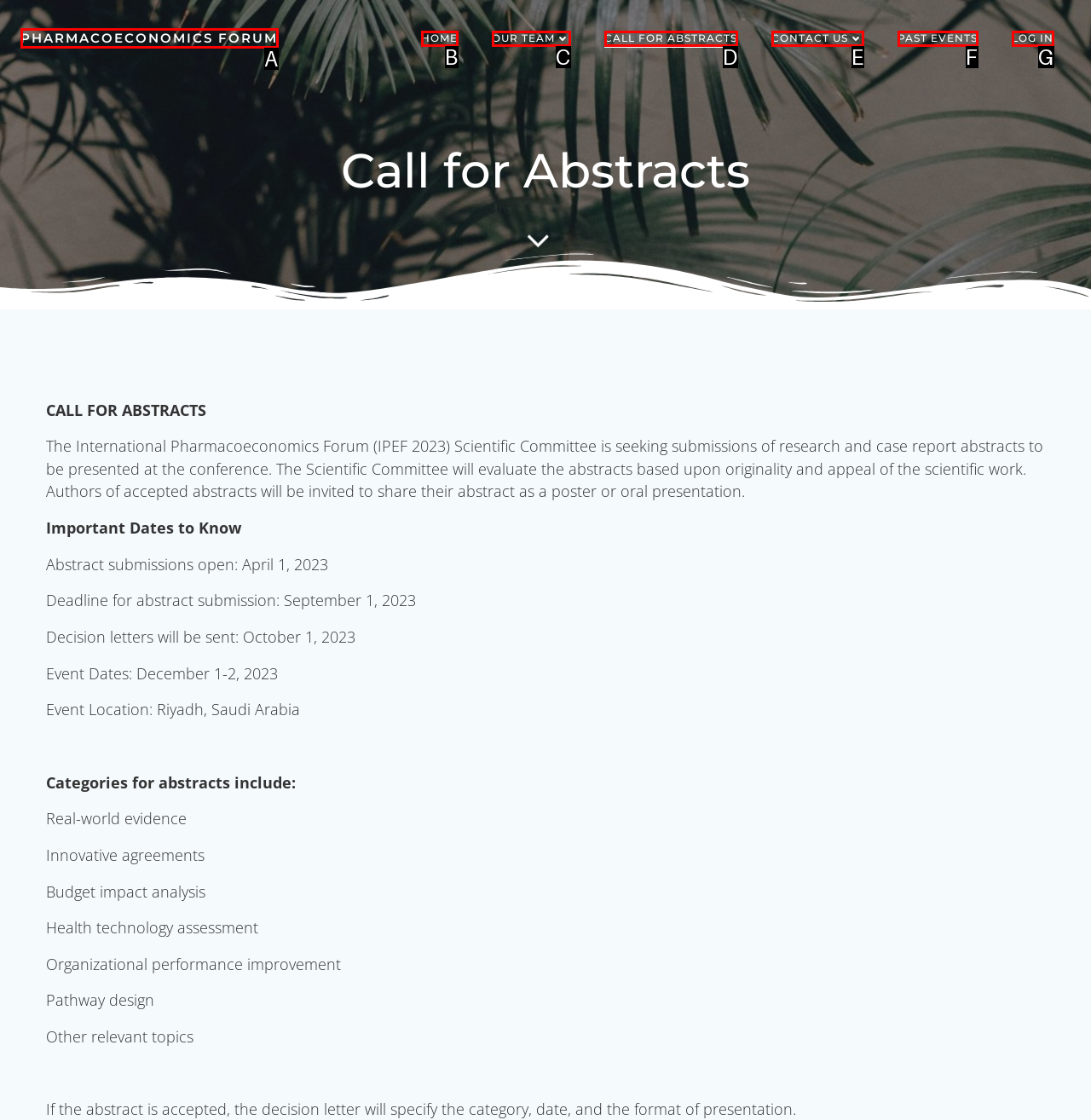Match the option to the description: Past Events
State the letter of the correct option from the available choices.

F